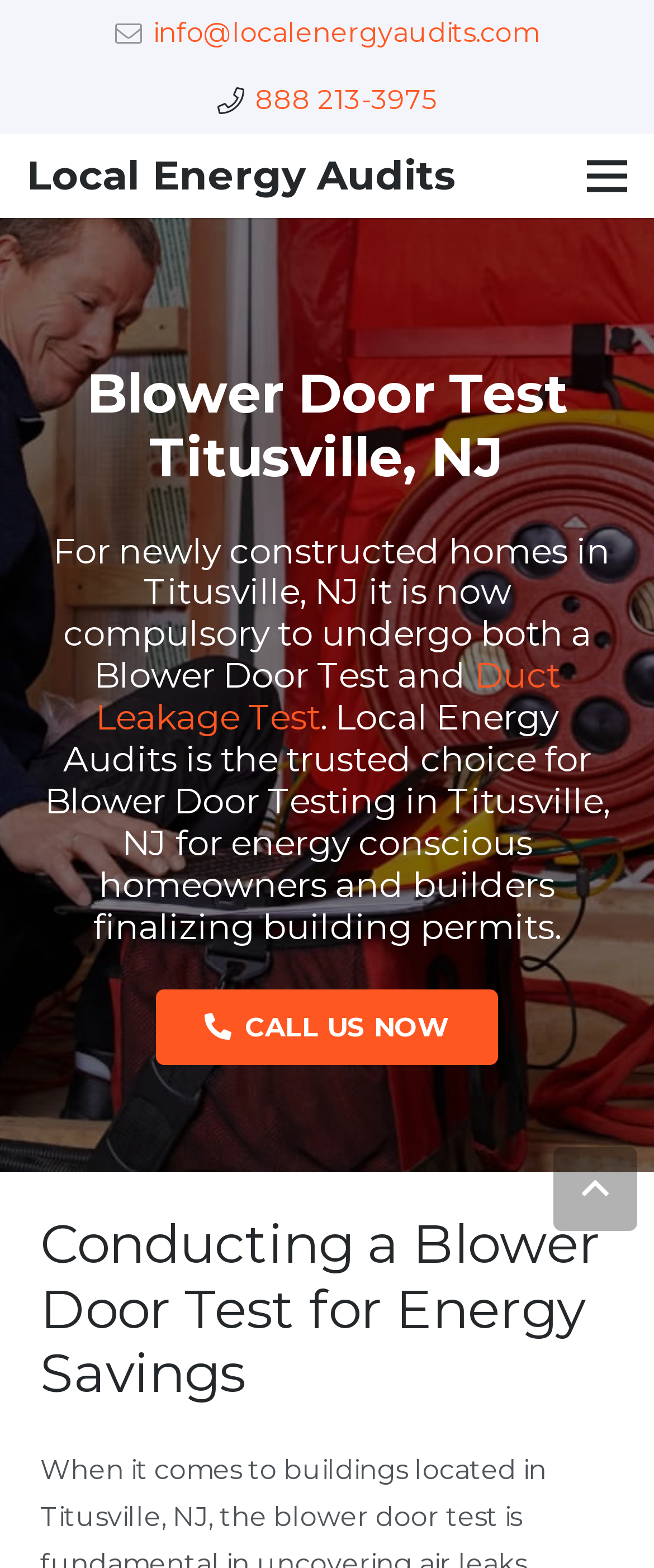What is the purpose of a blower door test in Titusville, NJ?
From the screenshot, provide a brief answer in one word or phrase.

For energy savings